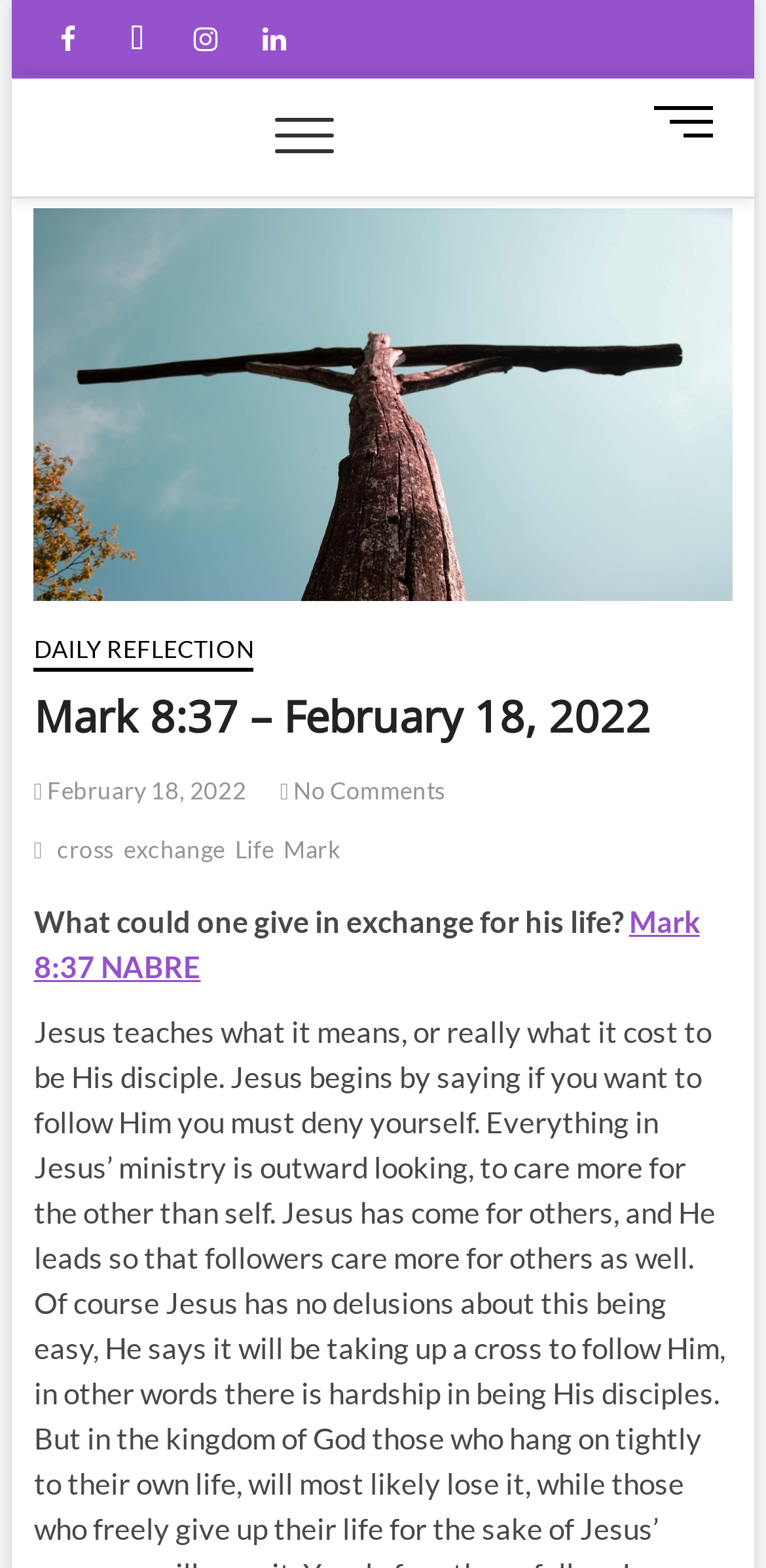Can you show the bounding box coordinates of the region to click on to complete the task described in the instruction: "Open Facebook page"?

[0.044, 0.004, 0.134, 0.048]